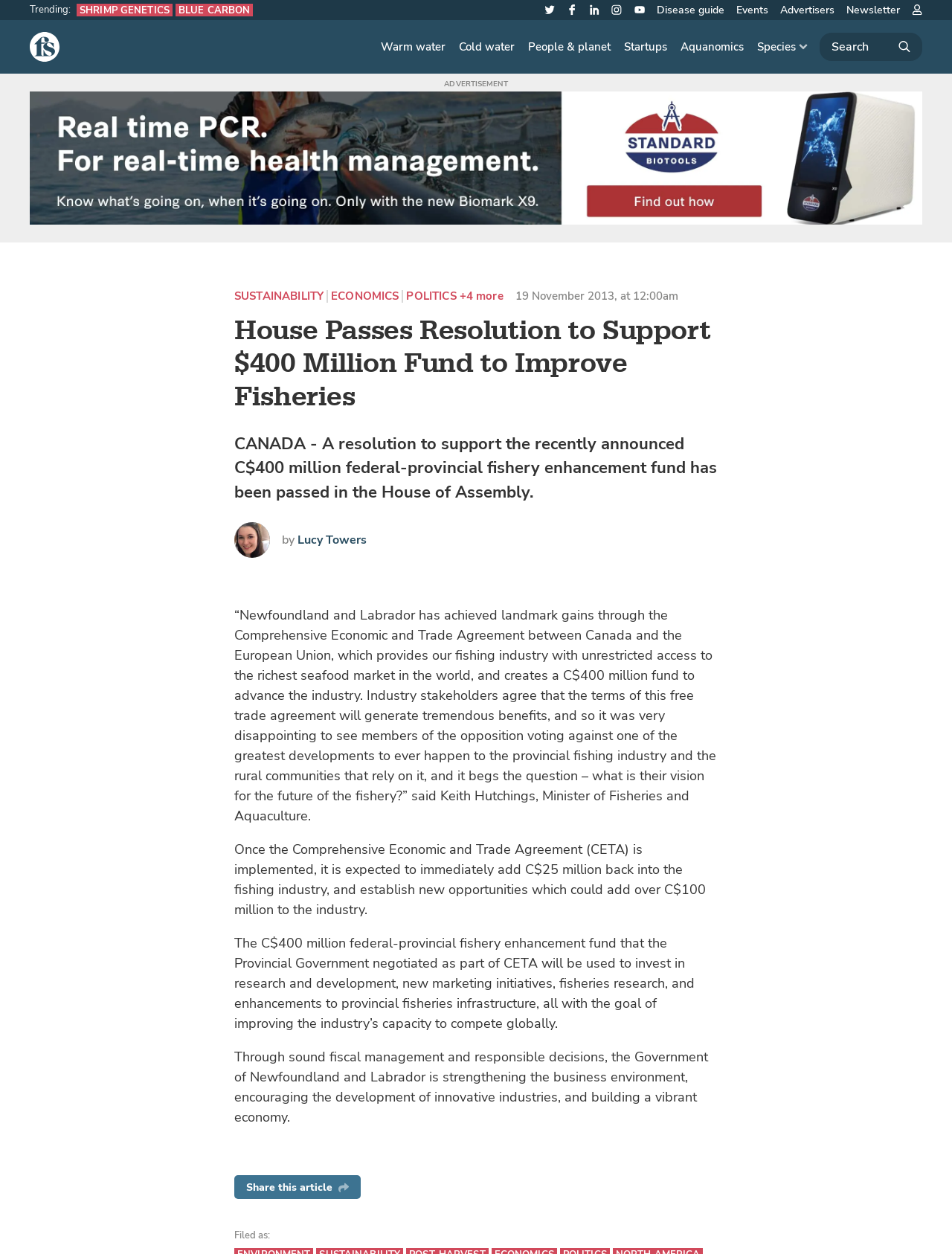Extract the main title from the webpage.

House Passes Resolution to Support $400 Million Fund to Improve Fisheries